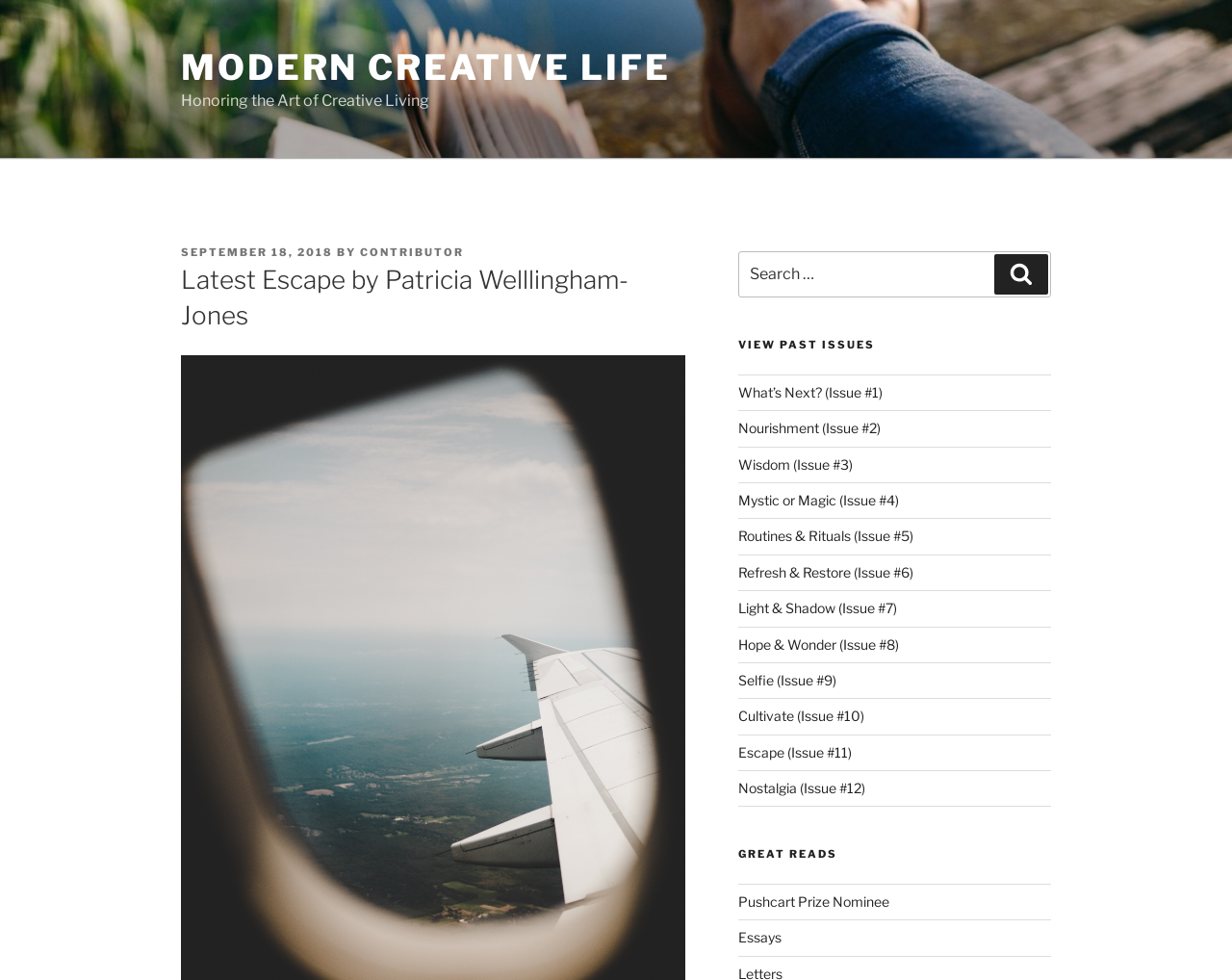Locate the bounding box coordinates of the clickable element to fulfill the following instruction: "View the latest issue". Provide the coordinates as four float numbers between 0 and 1 in the format [left, top, right, bottom].

[0.147, 0.268, 0.556, 0.34]